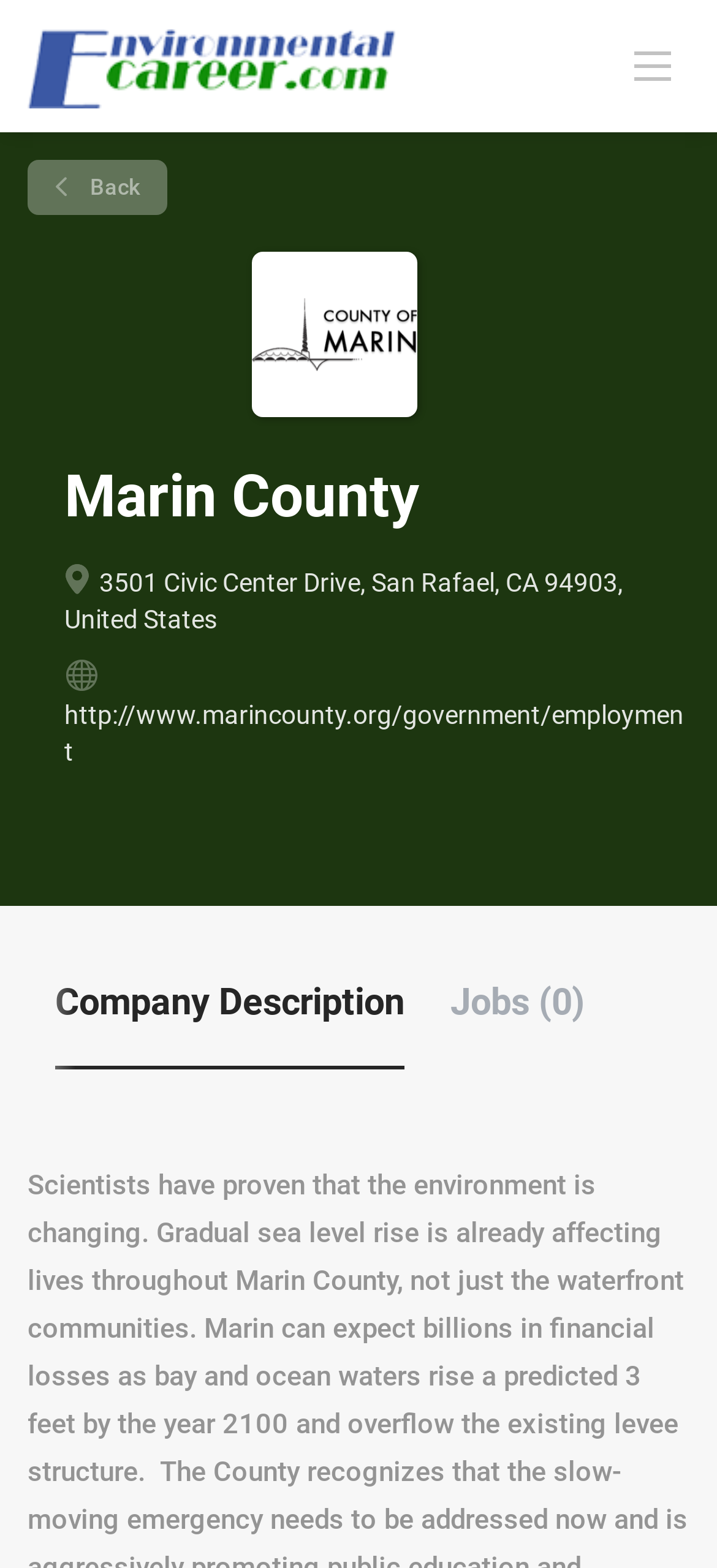Respond with a single word or phrase for the following question: 
What is the name of the website?

EnvironmentalCareer.com